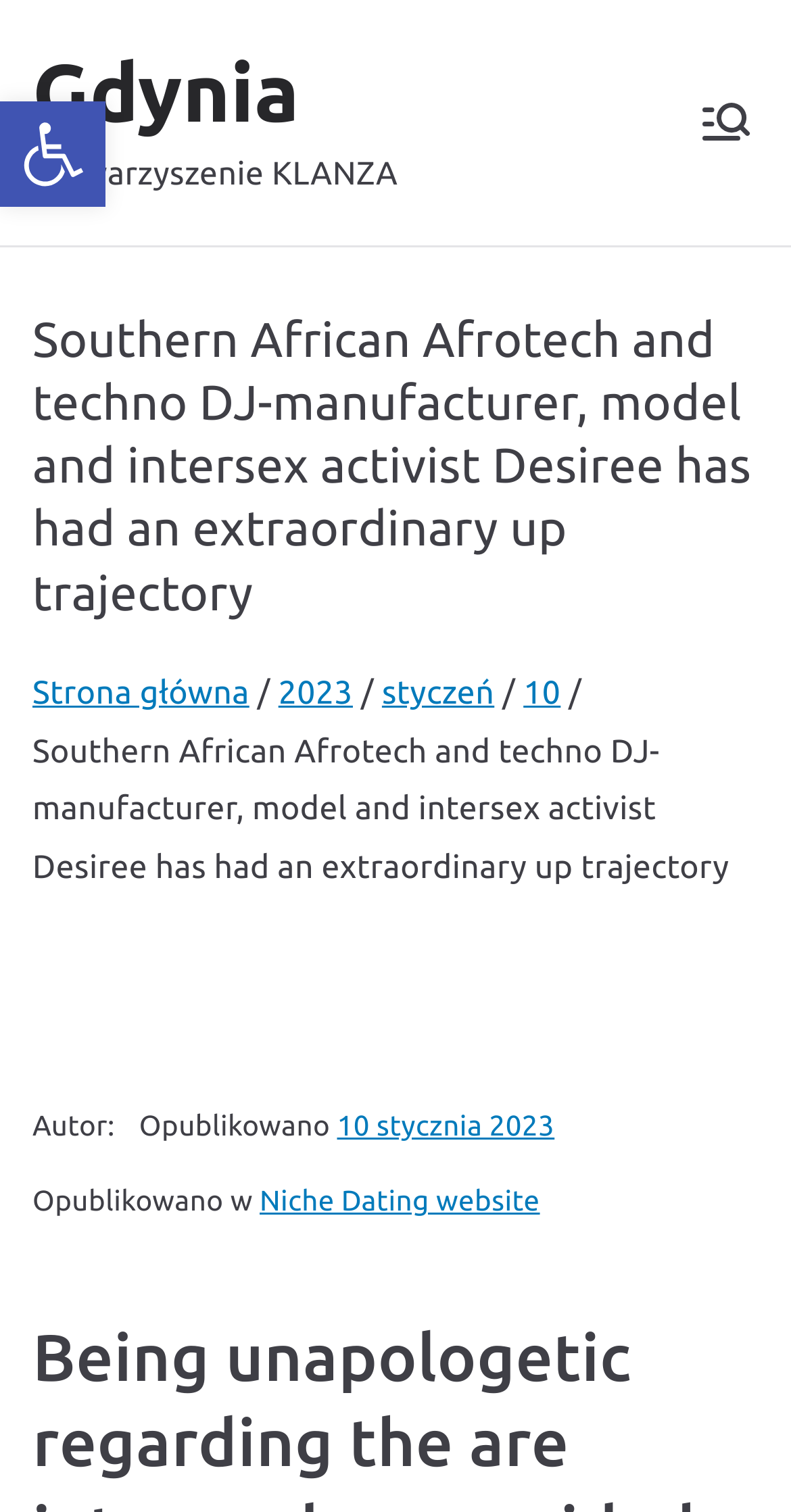Determine the bounding box coordinates of the section I need to click to execute the following instruction: "Click on the main menu". Provide the coordinates as four float numbers between 0 and 1, i.e., [left, top, right, bottom].

[0.877, 0.062, 0.959, 0.1]